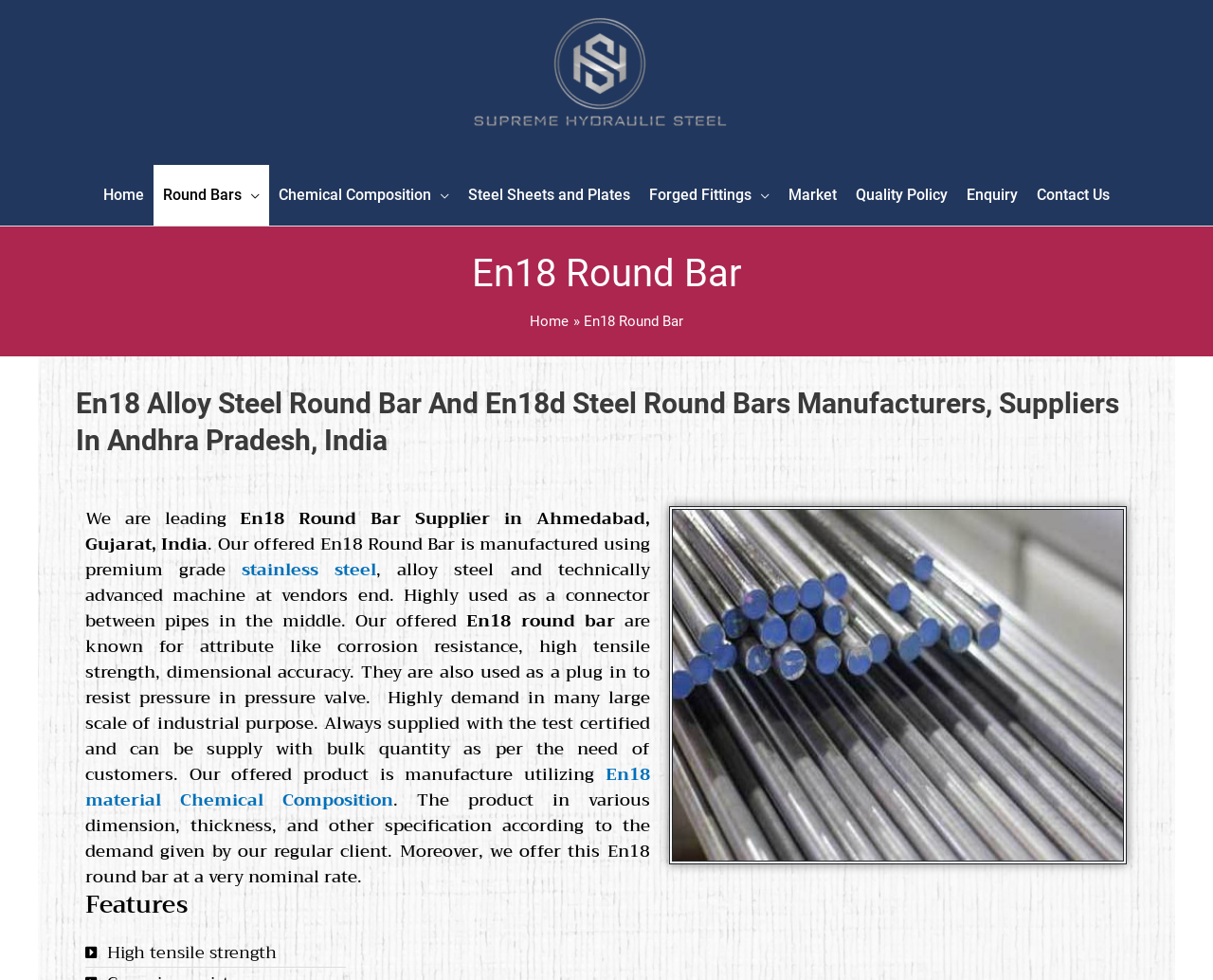Locate the bounding box coordinates of the area where you should click to accomplish the instruction: "Navigate to the 'Chemical Composition' page".

[0.222, 0.168, 0.378, 0.23]